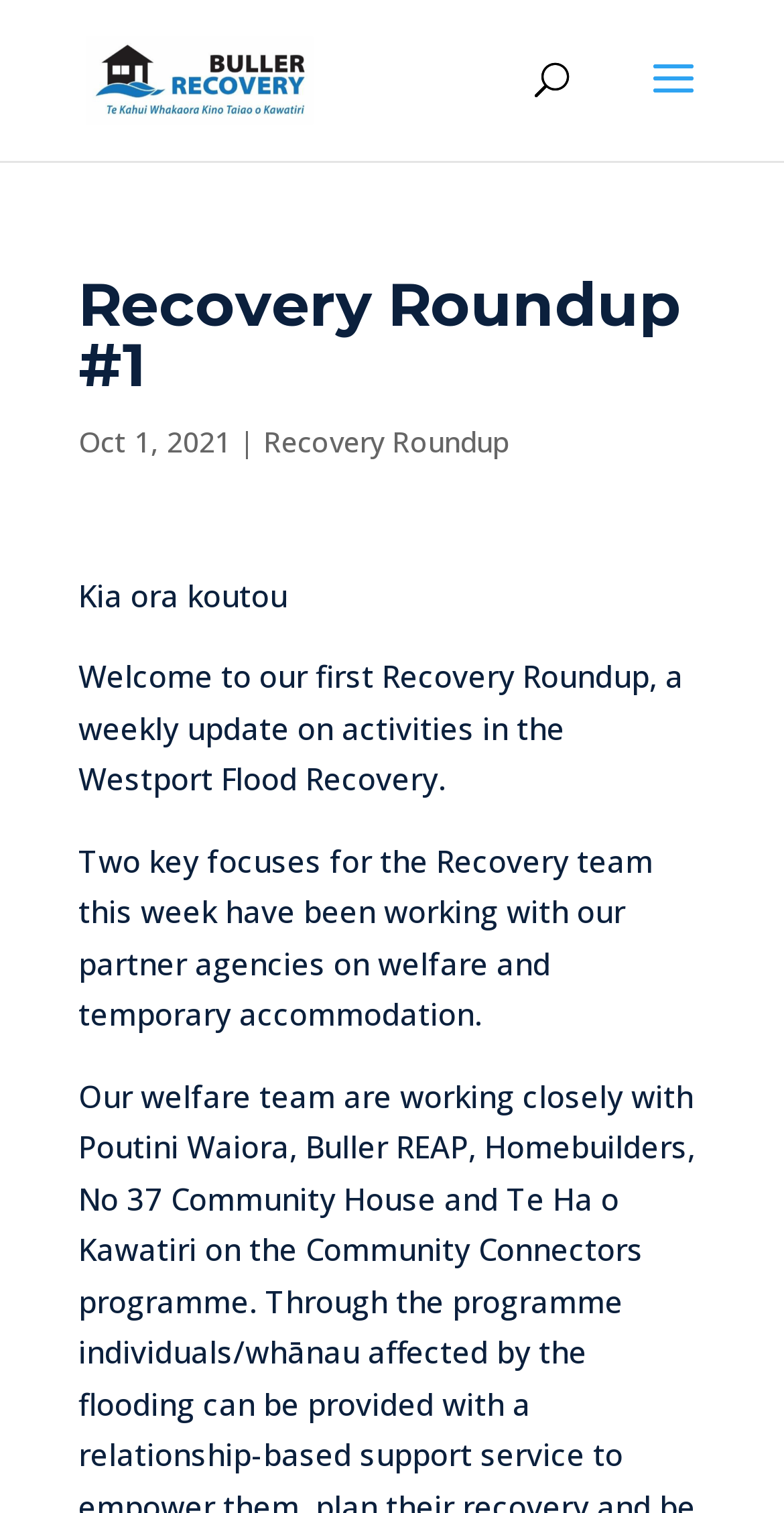What is the greeting mentioned on the webpage?
Refer to the image and give a detailed answer to the question.

I found the greeting 'Kia ora koutou' on the webpage by looking at the StaticText element with bounding box coordinates [0.1, 0.379, 0.367, 0.406].